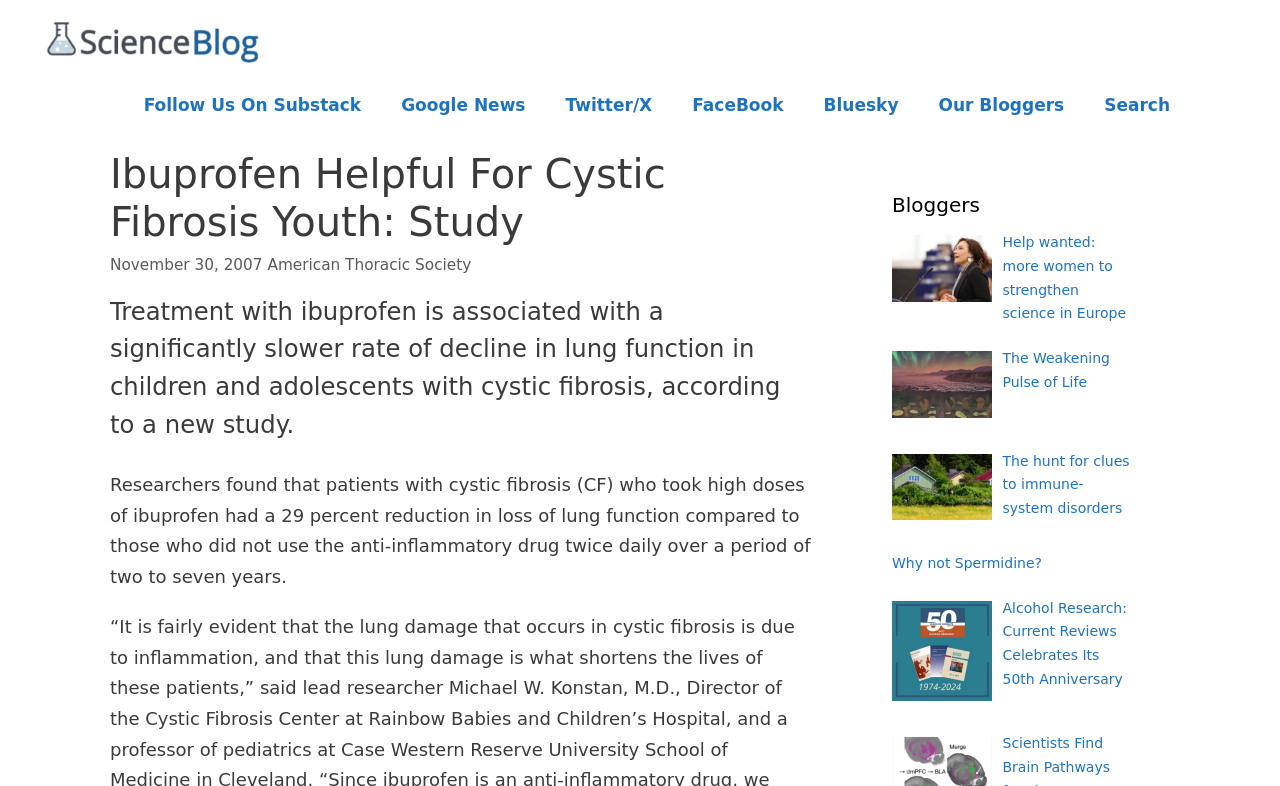Please identify the bounding box coordinates of the element's region that needs to be clicked to fulfill the following instruction: "View the blog post 'Help wanted: more women to strengthen science in Europe'". The bounding box coordinates should consist of four float numbers between 0 and 1, i.e., [left, top, right, bottom].

[0.783, 0.298, 0.88, 0.409]